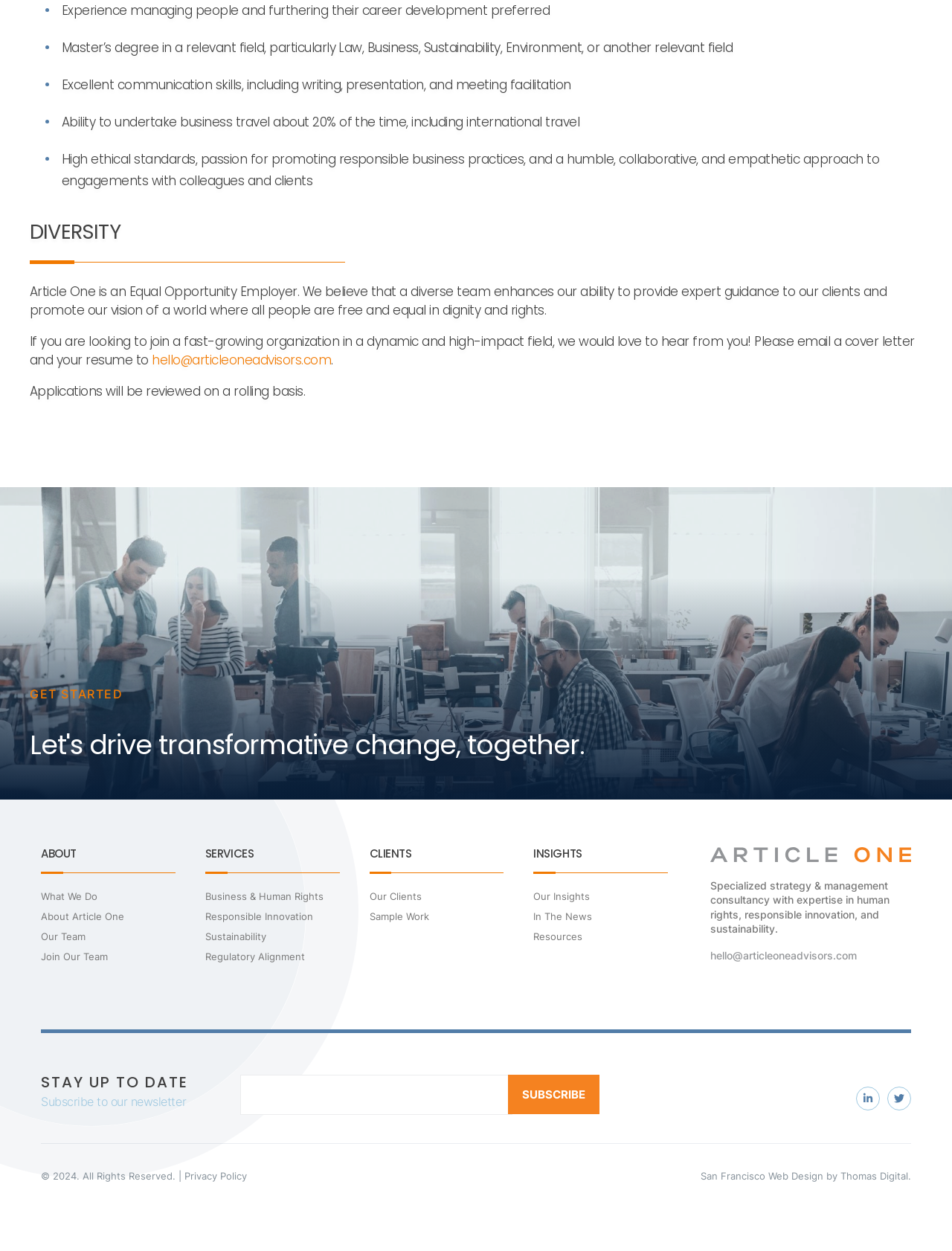Based on the element description: "Business & Human Rights", identify the UI element and provide its bounding box coordinates. Use four float numbers between 0 and 1, [left, top, right, bottom].

[0.215, 0.712, 0.357, 0.721]